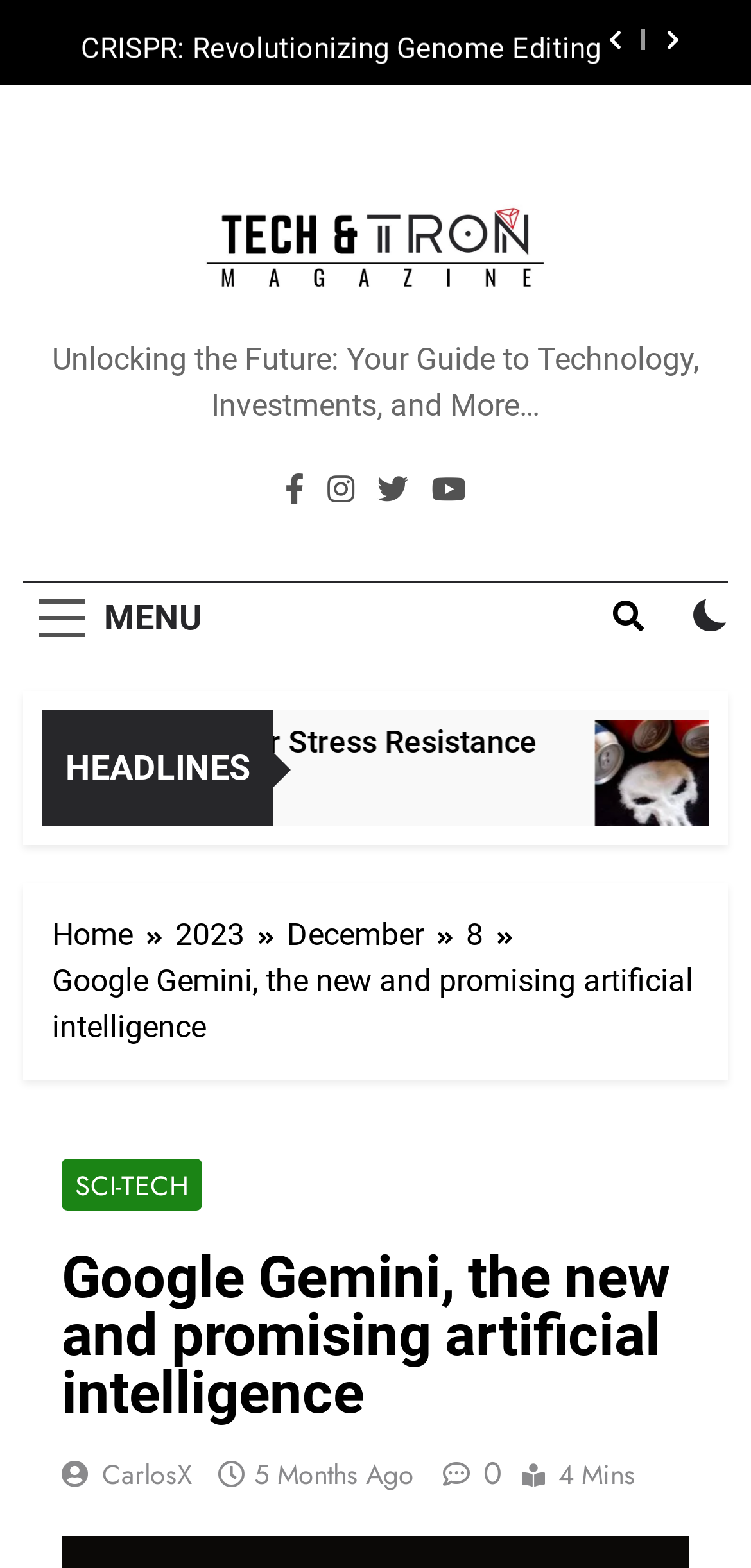Extract the bounding box of the UI element described as: "CarlosX".

[0.136, 0.928, 0.256, 0.953]